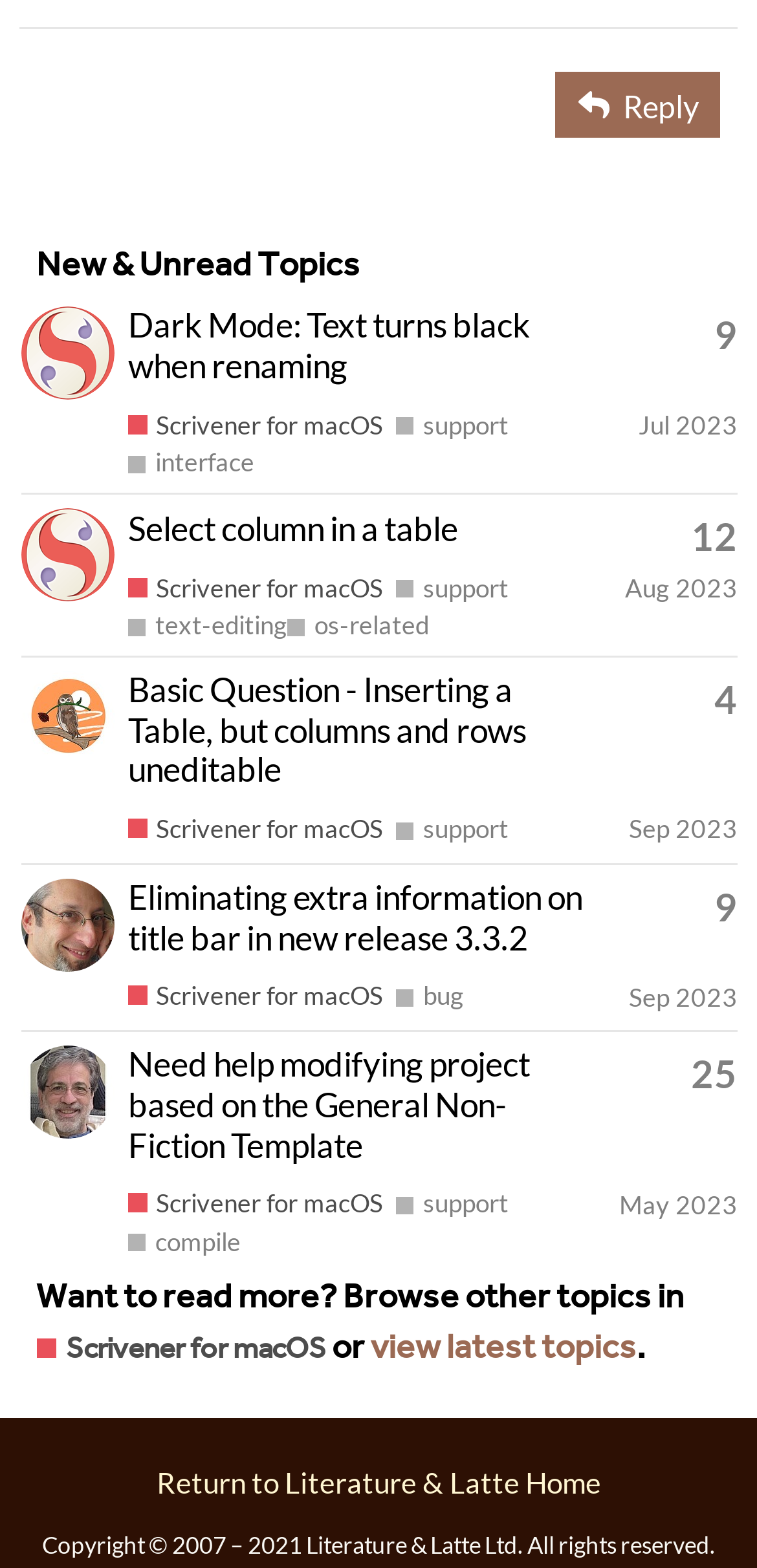Could you highlight the region that needs to be clicked to execute the instruction: "Return to Literature & Latte Home"?

[0.206, 0.934, 0.794, 0.957]